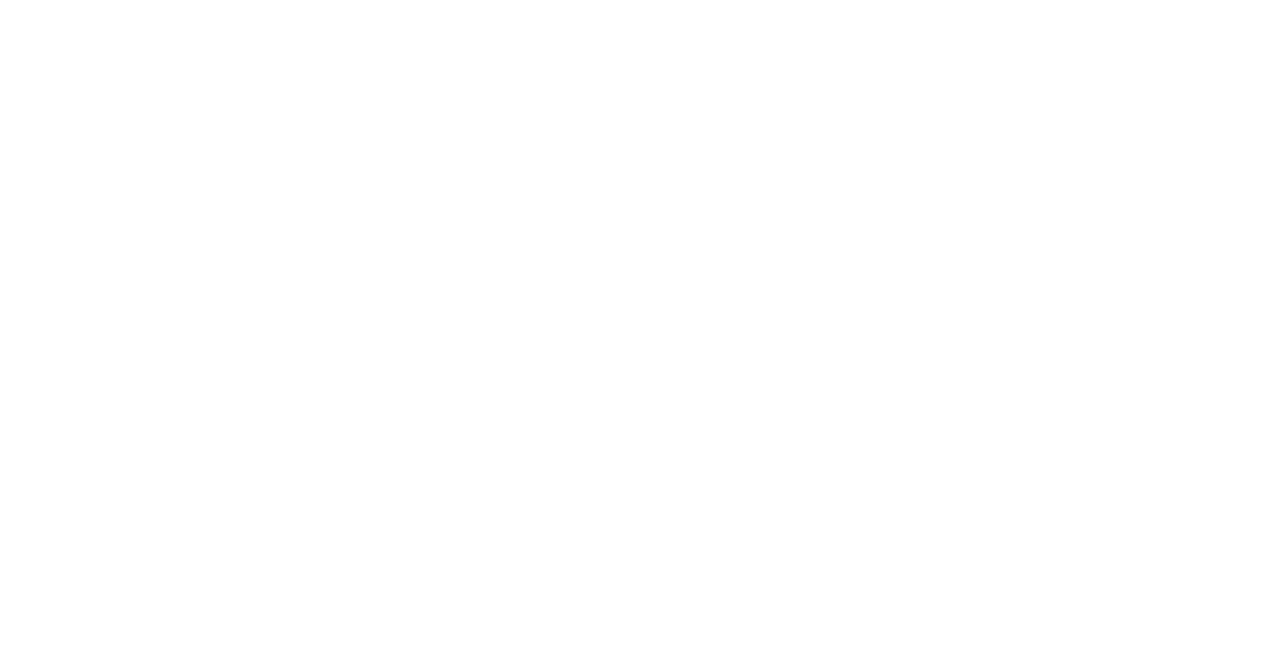Given the element description: "Editron", predict the bounding box coordinates of the UI element it refers to, using four float numbers between 0 and 1, i.e., [left, top, right, bottom].

[0.512, 0.519, 0.551, 0.55]